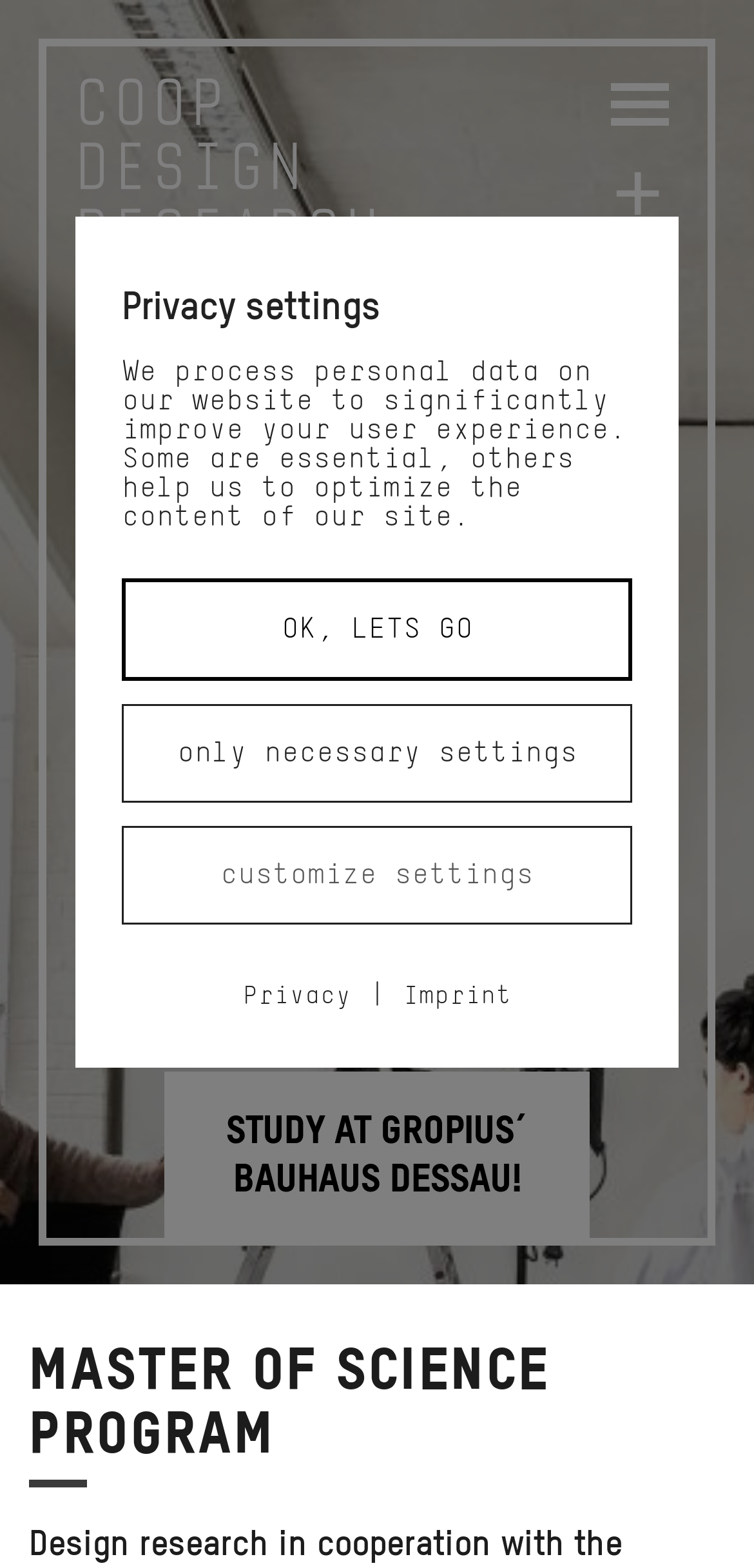Construct a comprehensive description capturing every detail on the webpage.

The webpage is about the Master Design Research Program (M.Sc.) offered by the Bauhaus Dessau Foundation, Anhalt University in cooperation with Humboldt University of Berlin. 

At the top of the page, there is a button on the right side. Below it, there is a main section that takes up most of the page. Within this section, there is a heading that reads "COOP Design Research - Master of Science Program" accompanied by an image. 

Below the heading, there is a list of nine page dots, aligned horizontally, indicating that the page has multiple sections or pages. 

On the right side of the page, there is a button with a "+" sign. Below it, there is a link that reads "STUDY AT GROPIUS´ BAUHAUS DESSAU!". 

Further down, there is a heading that reads "MASTER OF SCIENCE PROGRAM" spanning almost the entire width of the page. 

At the bottom left of the page, there is a section related to privacy settings. It includes a heading, a paragraph of text explaining how personal data is processed on the website, and three buttons: "OK, LETS GO", "only necessary settings", and "customize settings". 

To the right of the privacy settings section, there are two links: "Privacy" and "Imprint", separated by a vertical line.